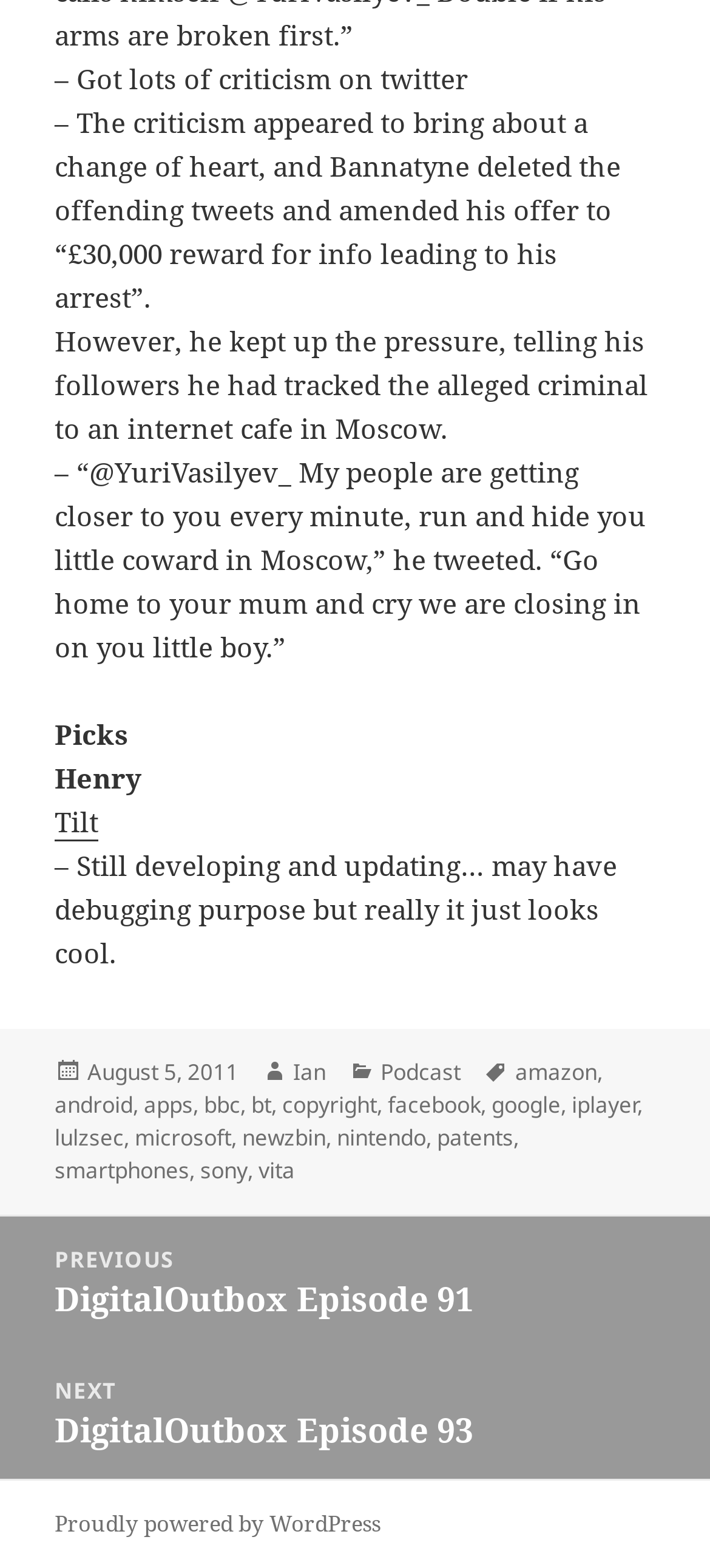Identify the bounding box coordinates of the element to click to follow this instruction: 'Read the previous post: DigitalOutbox Episode 91'. Ensure the coordinates are four float values between 0 and 1, provided as [left, top, right, bottom].

[0.0, 0.776, 1.0, 0.859]